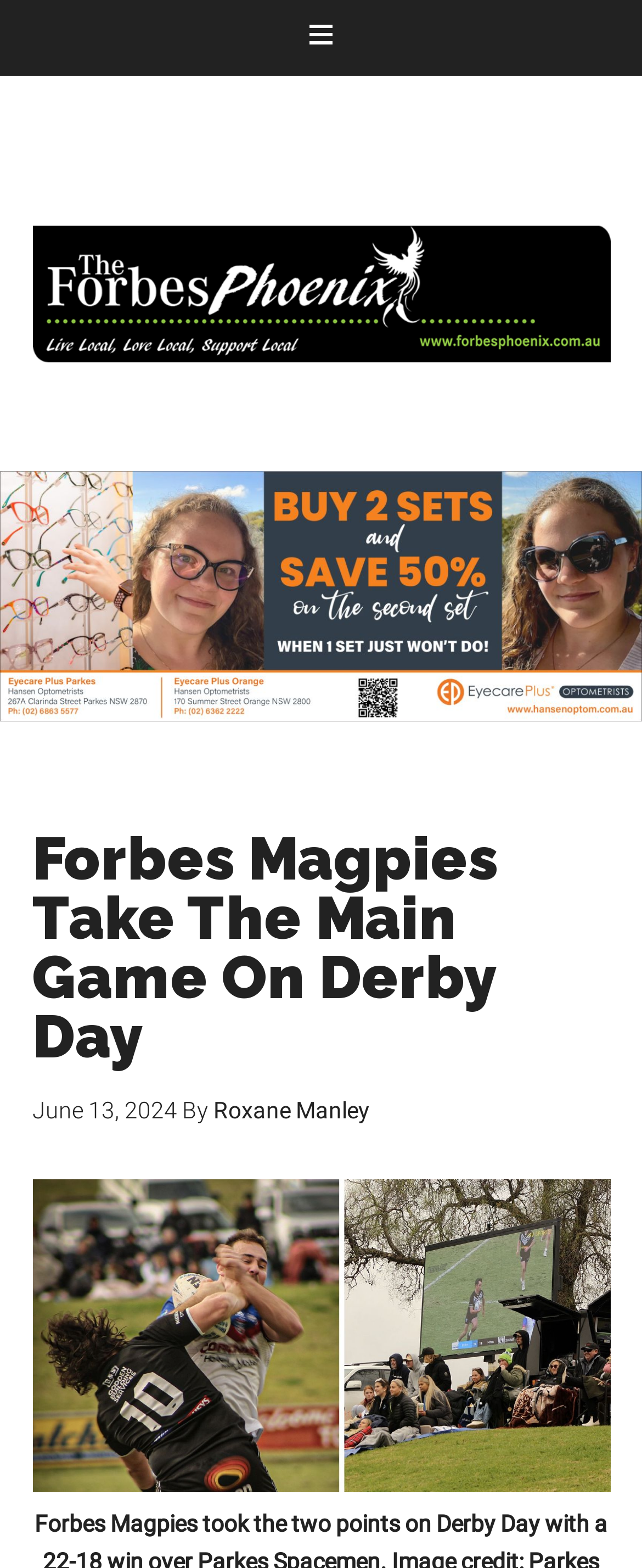Generate a thorough description of the webpage.

The webpage is about sports archives, specifically featuring an article from Forbes Phoenix. At the top, there is a main navigation bar spanning the entire width of the page. Below the navigation bar, there is a prominent link to "Forbes Phoenix" taking up most of the page's width.

Further down, there is a section that takes up the majority of the page's width, containing an image and several elements. The image is accompanied by a header that reads "Forbes Magpies Take The Main Game On Derby Day", which is also a clickable link. Below the header, there is a timestamp indicating the article was published on June 13, 2024, followed by the author's name, "Roxane Manley", which is also a link. 

At the bottom of this section, there is another image, which has a caption attached to it. Overall, the webpage has a total of two images and several links, with a focus on presenting a single article about sports.